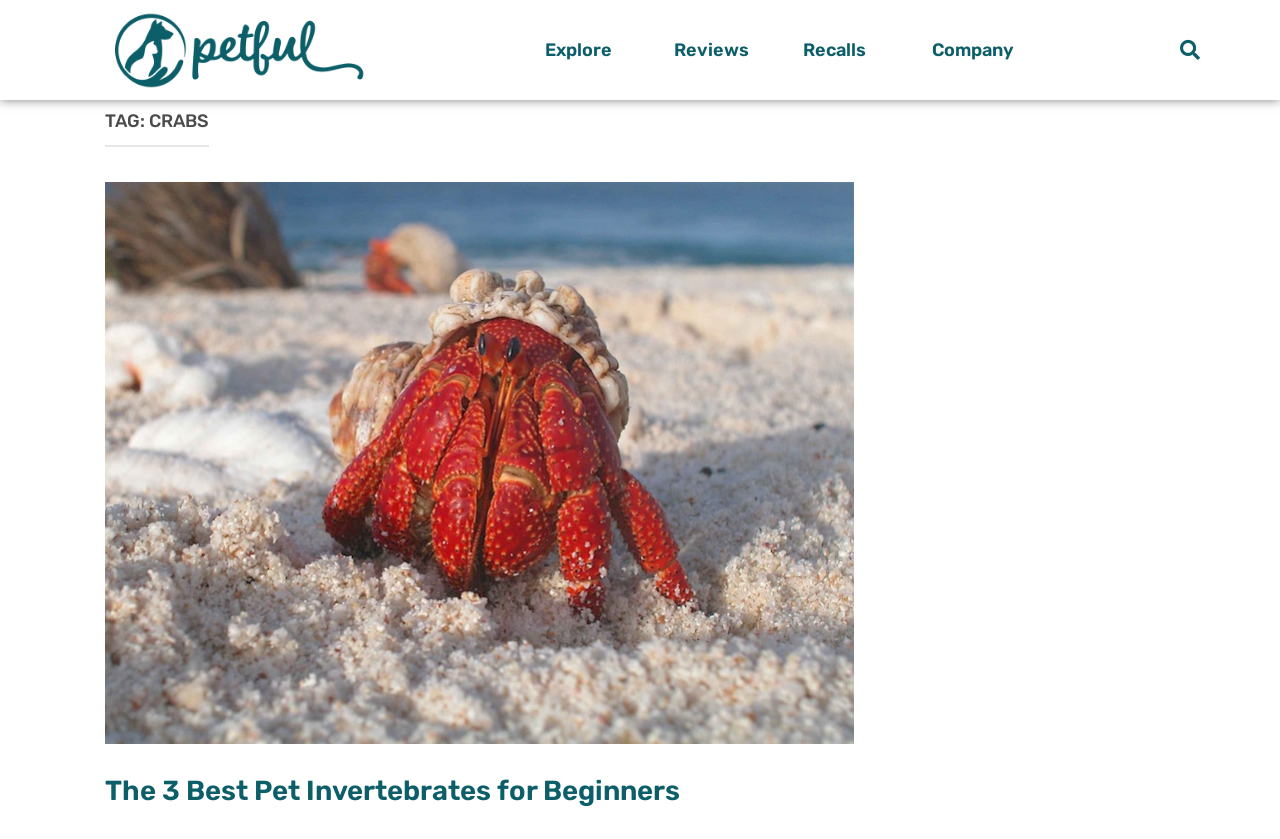Please pinpoint the bounding box coordinates for the region I should click to adhere to this instruction: "read The 3 Best Pet Invertebrates for Beginners post".

[0.082, 0.923, 0.506, 0.96]